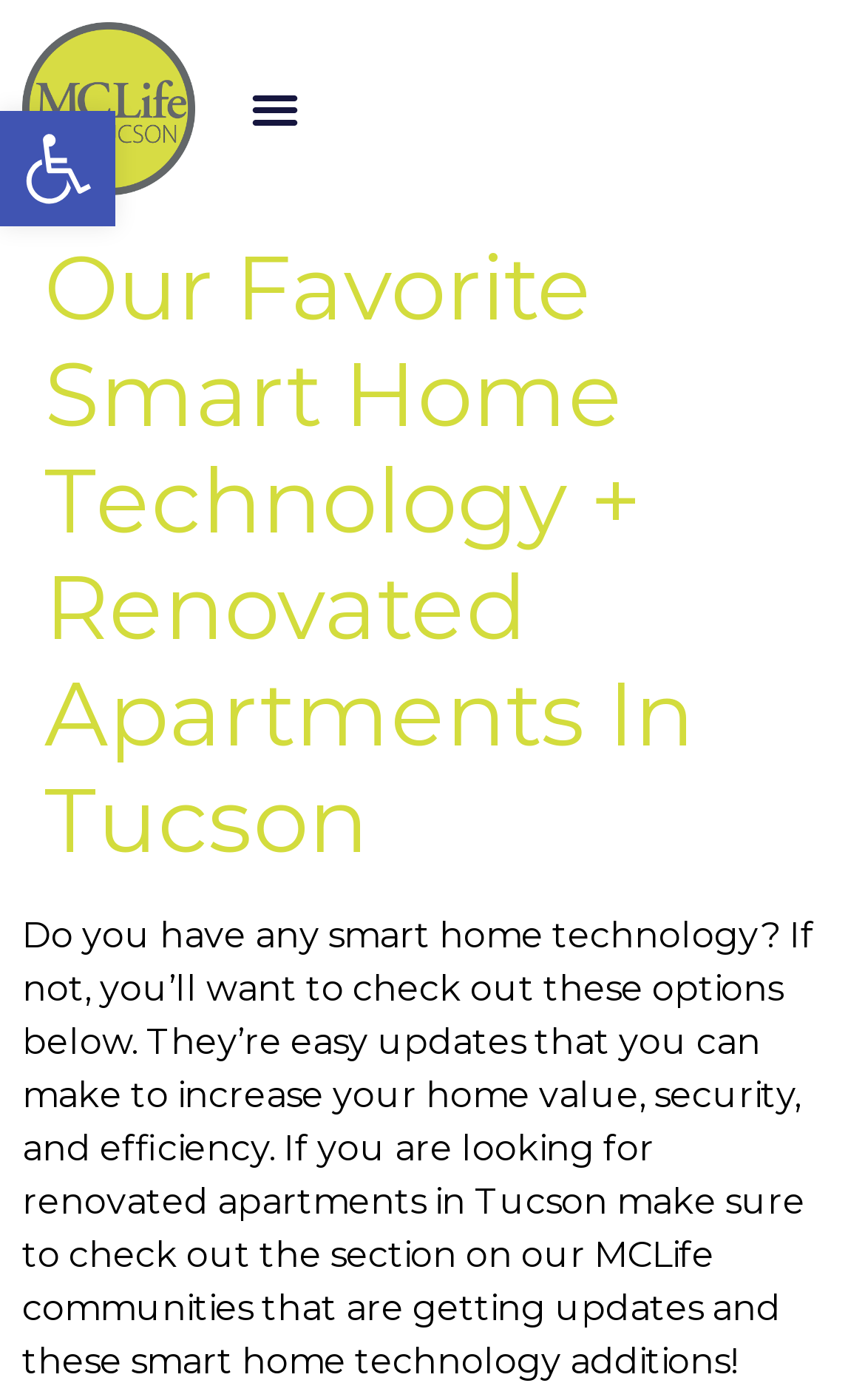Provide a comprehensive caption for the webpage.

The webpage is about smart home technology and renovated apartments in Tucson. At the top left corner, there is a link to open a toolbar, accompanied by a small image. Next to it, there is another link. On the top right corner, a button labeled "Menu Toggle" is present. 

Below the top section, a large header spans across the page, displaying the title "Our Favorite Smart Home Technology + Renovated Apartments In Tucson". 

Underneath the header, a paragraph of text explains the benefits of smart home technology, including increasing home value, security, and efficiency. It also mentions that the webpage will feature renovated apartments in Tucson with smart home technology additions.